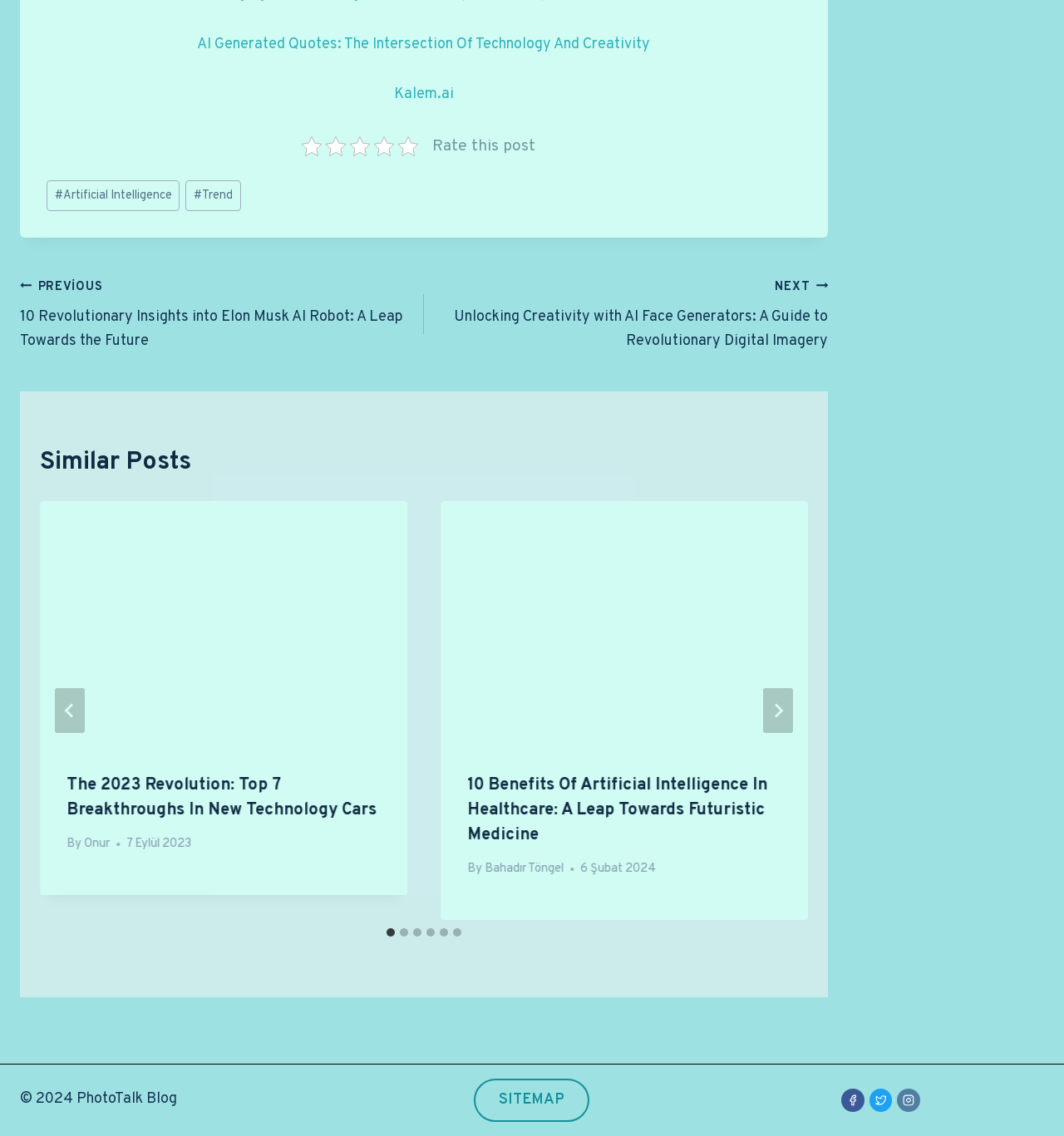Predict the bounding box coordinates for the UI element described as: "Onur". The coordinates should be four float numbers between 0 and 1, presented as [left, top, right, bottom].

[0.832, 0.714, 0.856, 0.728]